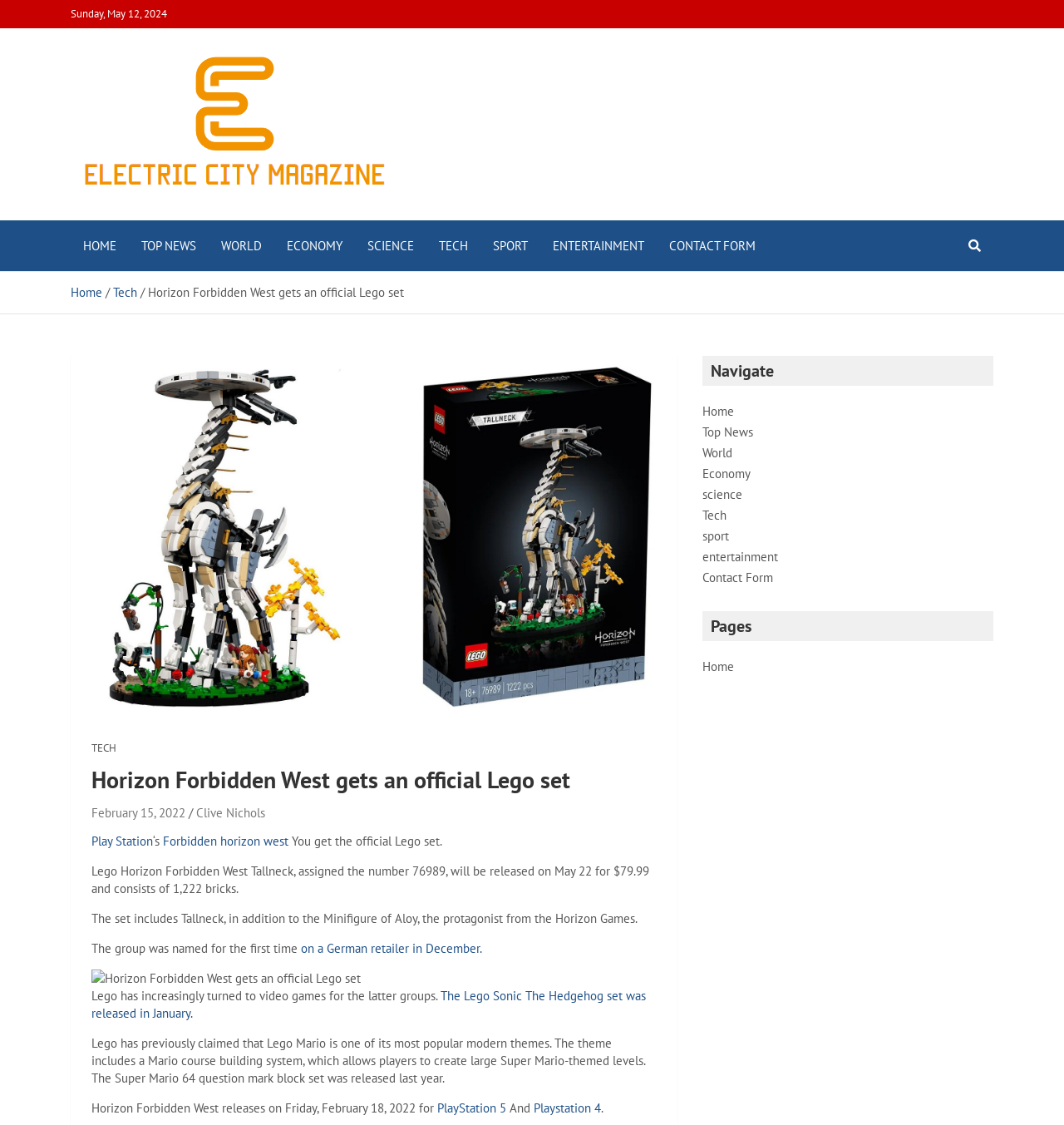Can you show the bounding box coordinates of the region to click on to complete the task described in the instruction: "Read the article 'Horizon Forbidden West gets an official Lego set'"?

[0.086, 0.68, 0.617, 0.707]